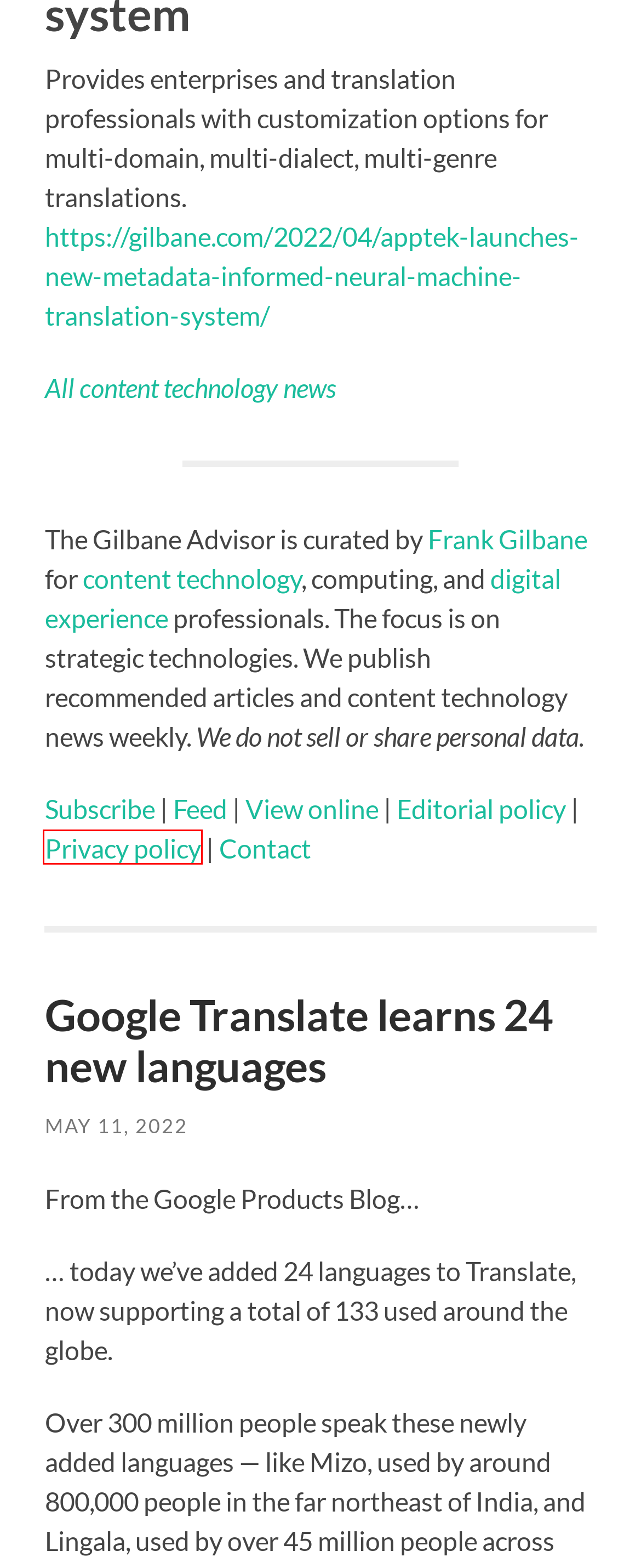A screenshot of a webpage is given, marked with a red bounding box around a UI element. Please select the most appropriate webpage description that fits the new page after clicking the highlighted element. Here are the candidates:
A. Content technology news Archives | The Gilbane Advisor
B. Content technology - The Gilbane Advisor
C. Google Translate learns 24 new languages
D. Gilbane Advisor
E. Digital experience - The Gilbane Advisor
F. AppTek launches new metadata-informed neural machine translation system
G. Privacy policy
H. About Frank Gilbane | Gilbane.com | Bluebill Advisors

G